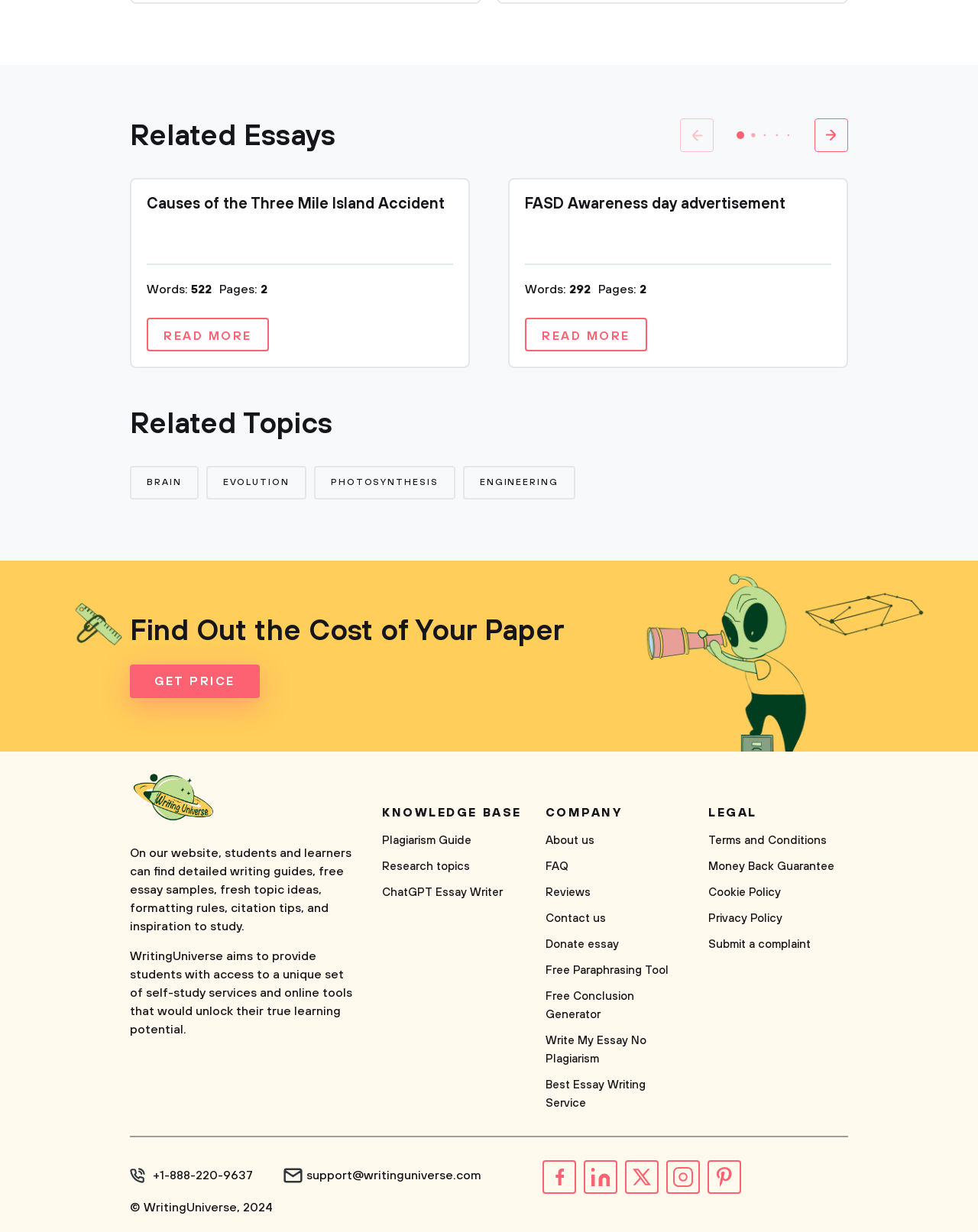Reply to the question with a brief word or phrase: What is the purpose of WritingUniverse?

To provide students with access to self-study services and online tools